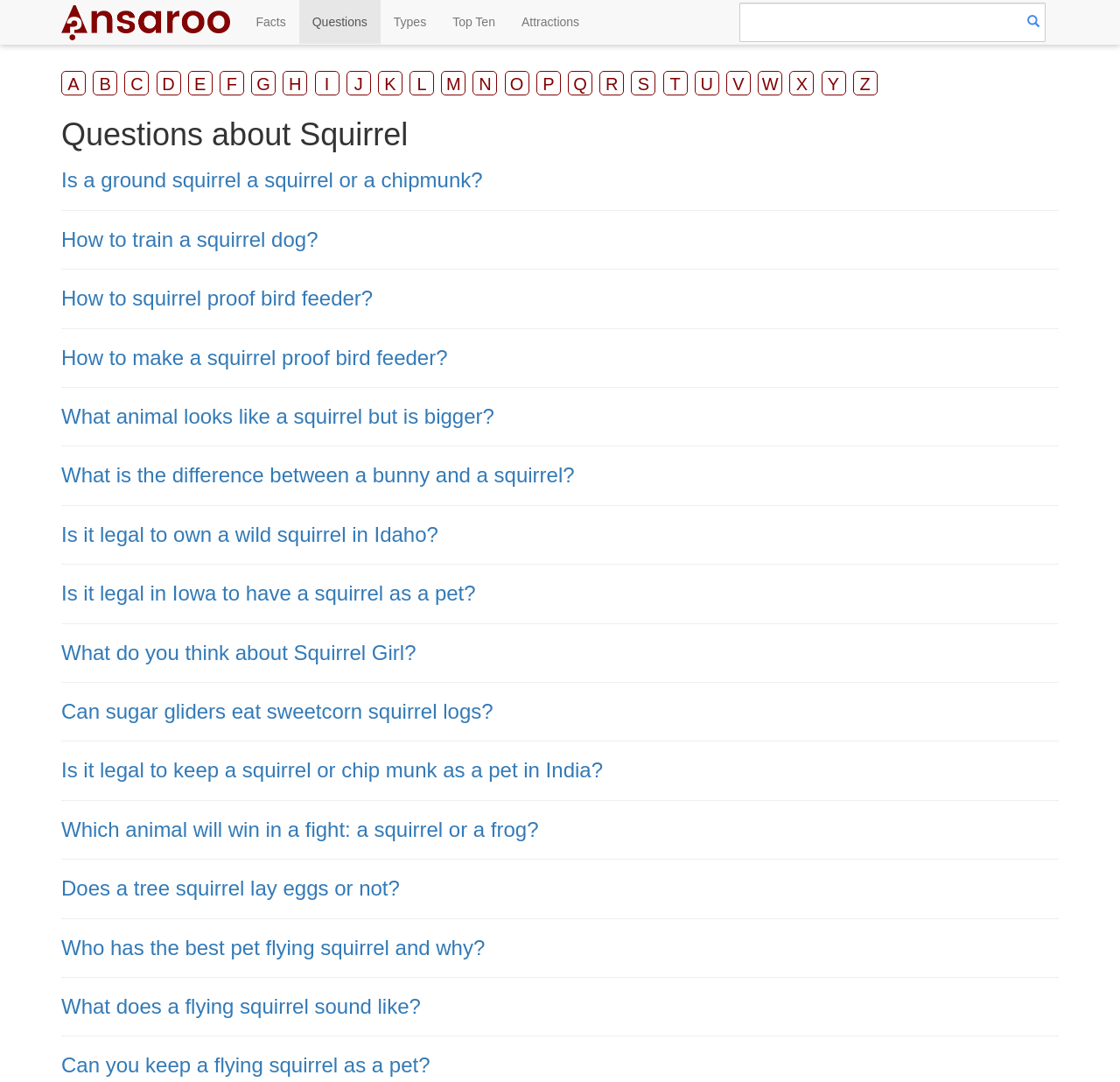Determine the bounding box coordinates for the area that should be clicked to carry out the following instruction: "Click on the 'Facts' link".

[0.217, 0.0, 0.267, 0.04]